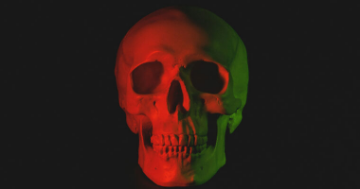What themes does the image evoke?
Using the screenshot, give a one-word or short phrase answer.

Mortality and the macabre